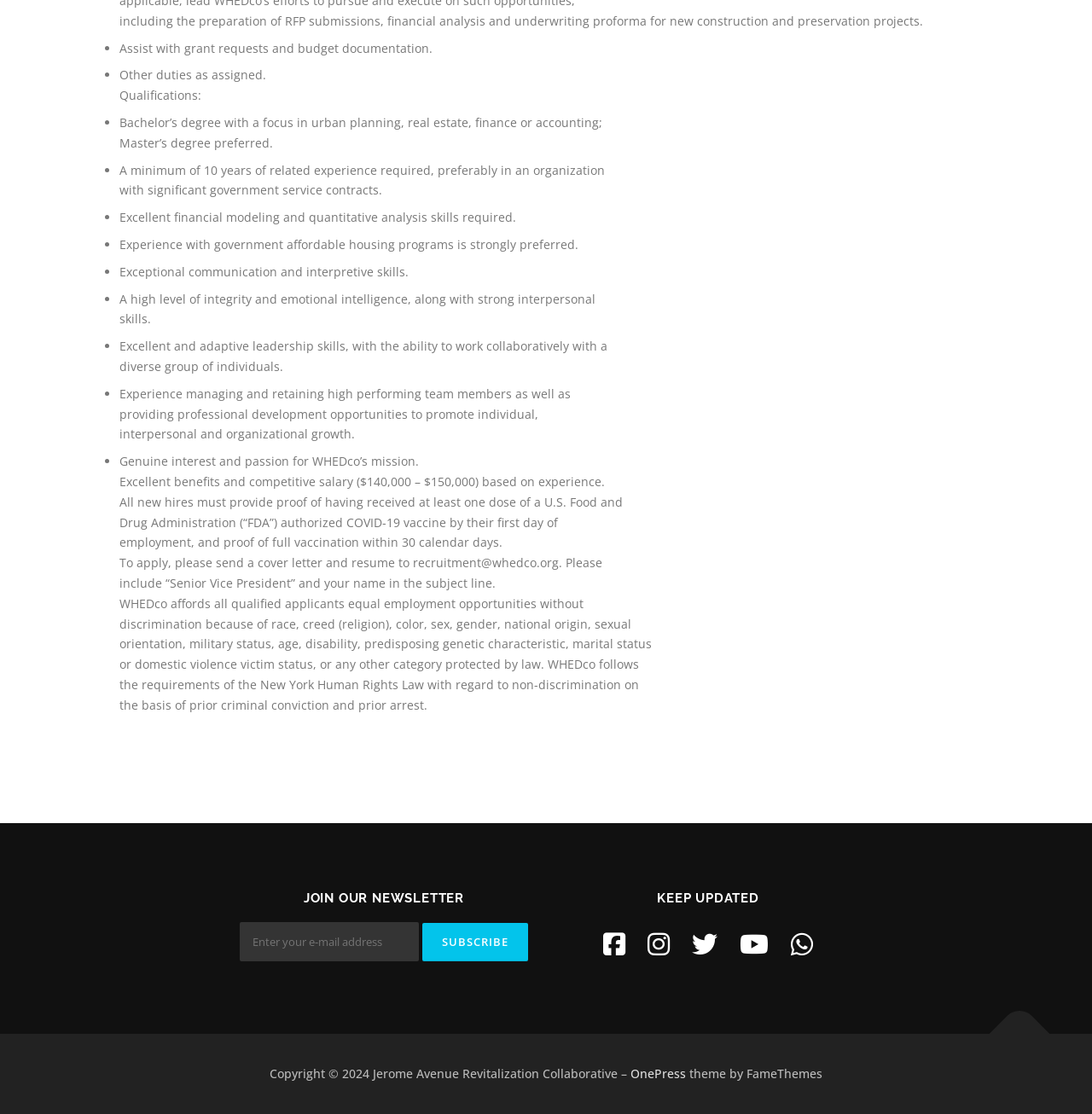Please determine the bounding box coordinates of the clickable area required to carry out the following instruction: "Check the copyright information". The coordinates must be four float numbers between 0 and 1, represented as [left, top, right, bottom].

[0.247, 0.956, 0.569, 0.971]